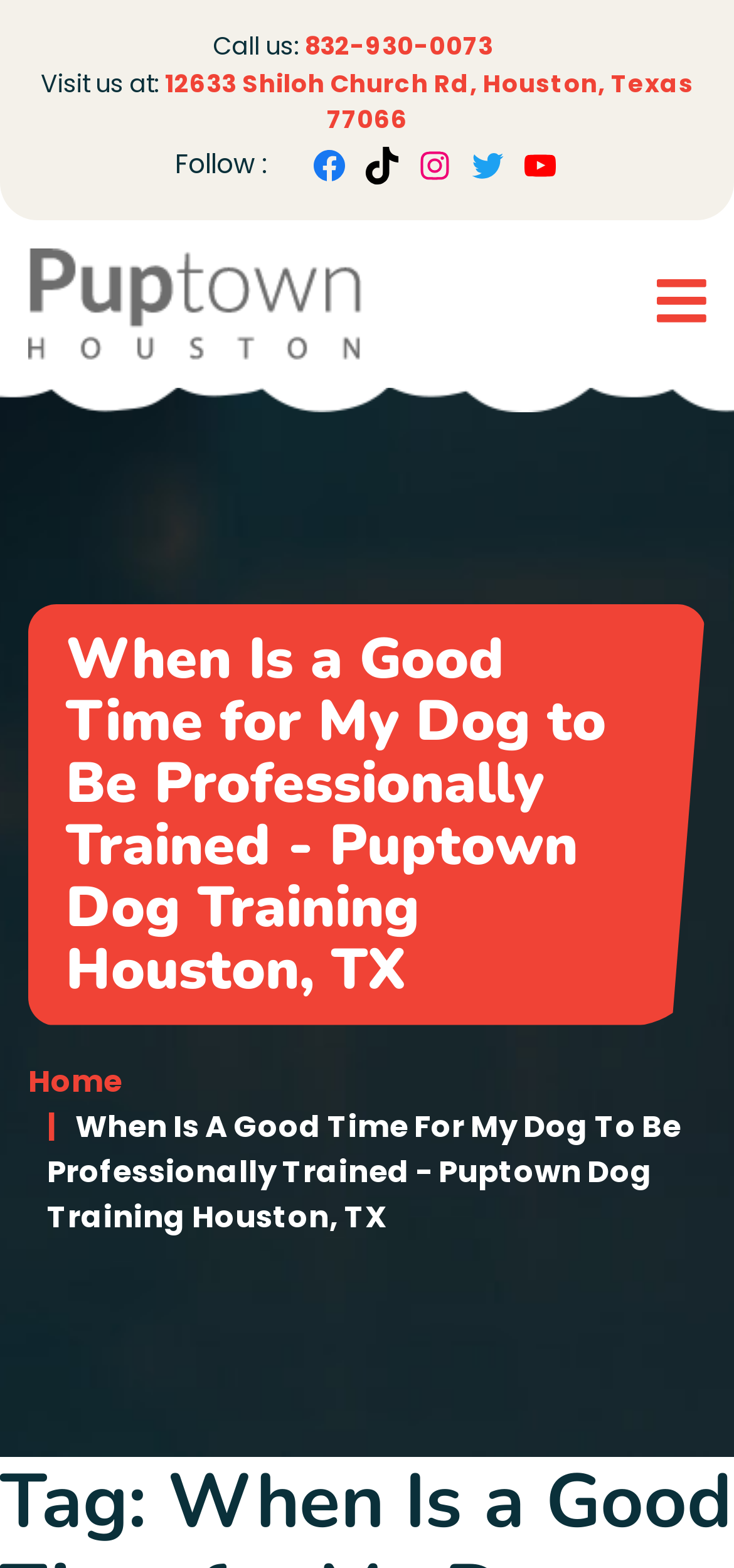Extract the main title from the webpage.

Tag: When Is a Good Time for My Dog to Be Professionally Trained